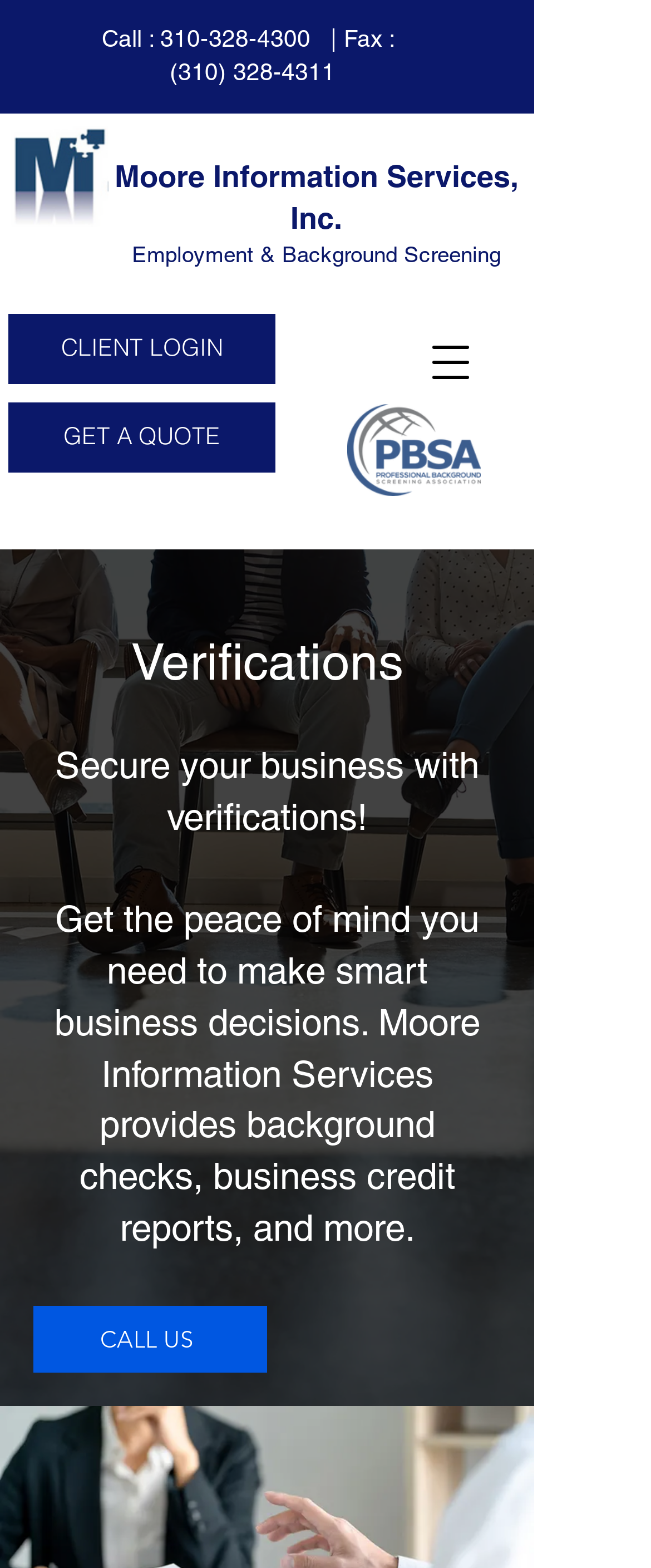Locate the bounding box coordinates of the UI element described by: "310-328-4300". Provide the coordinates as four float numbers between 0 and 1, formatted as [left, top, right, bottom].

[0.246, 0.016, 0.477, 0.033]